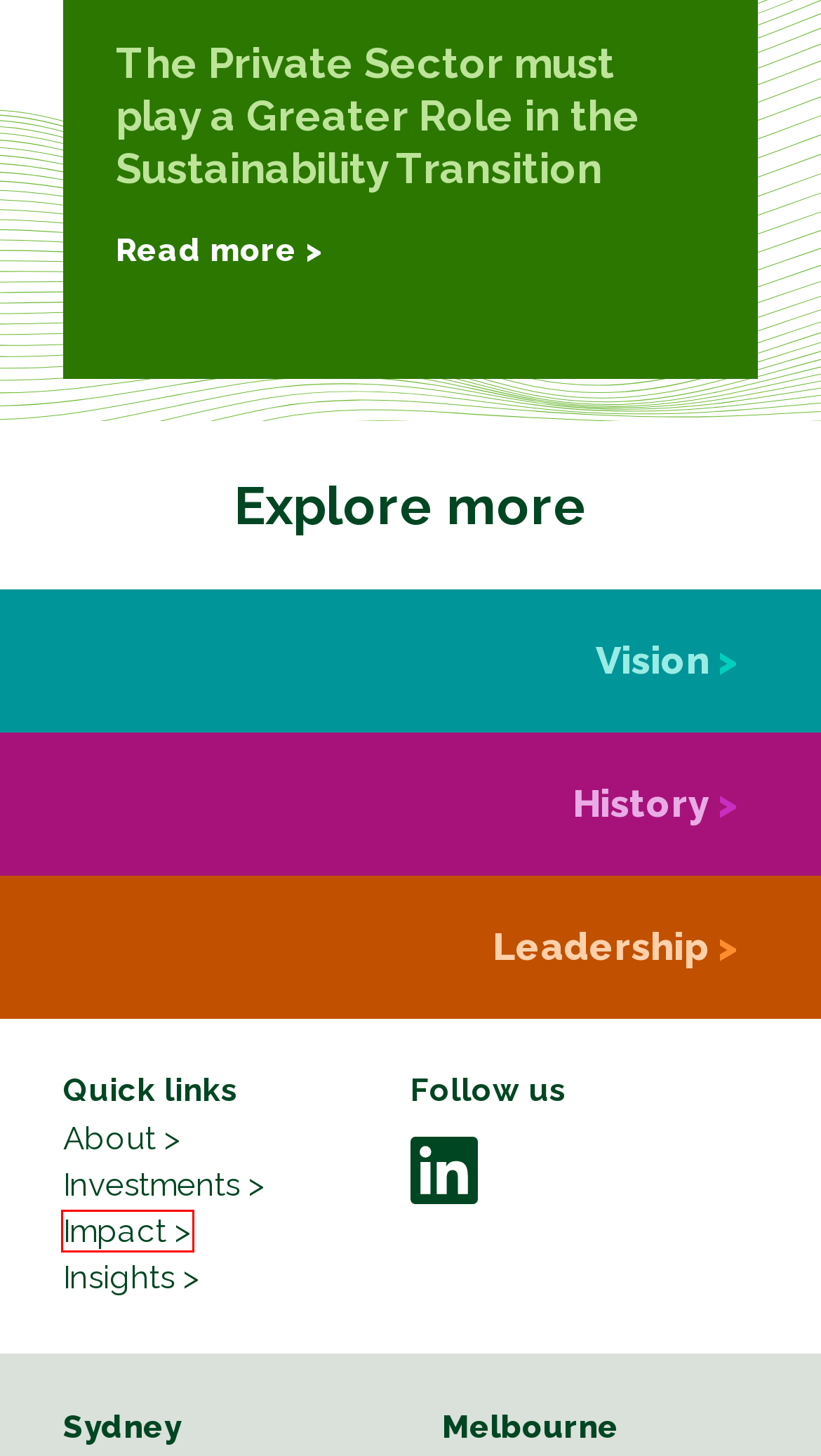Observe the provided screenshot of a webpage that has a red rectangle bounding box. Determine the webpage description that best matches the new webpage after clicking the element inside the red bounding box. Here are the candidates:
A. Natural Capital Strategies - New Forests
B. Africa - New Forests
C. Our leadership - New Forests
D. Impact - New Forests
E. Insights - New Forests
F. Investment capabilities - New Forests
G. Our history - New Forests
H. Vision - New Forests

D